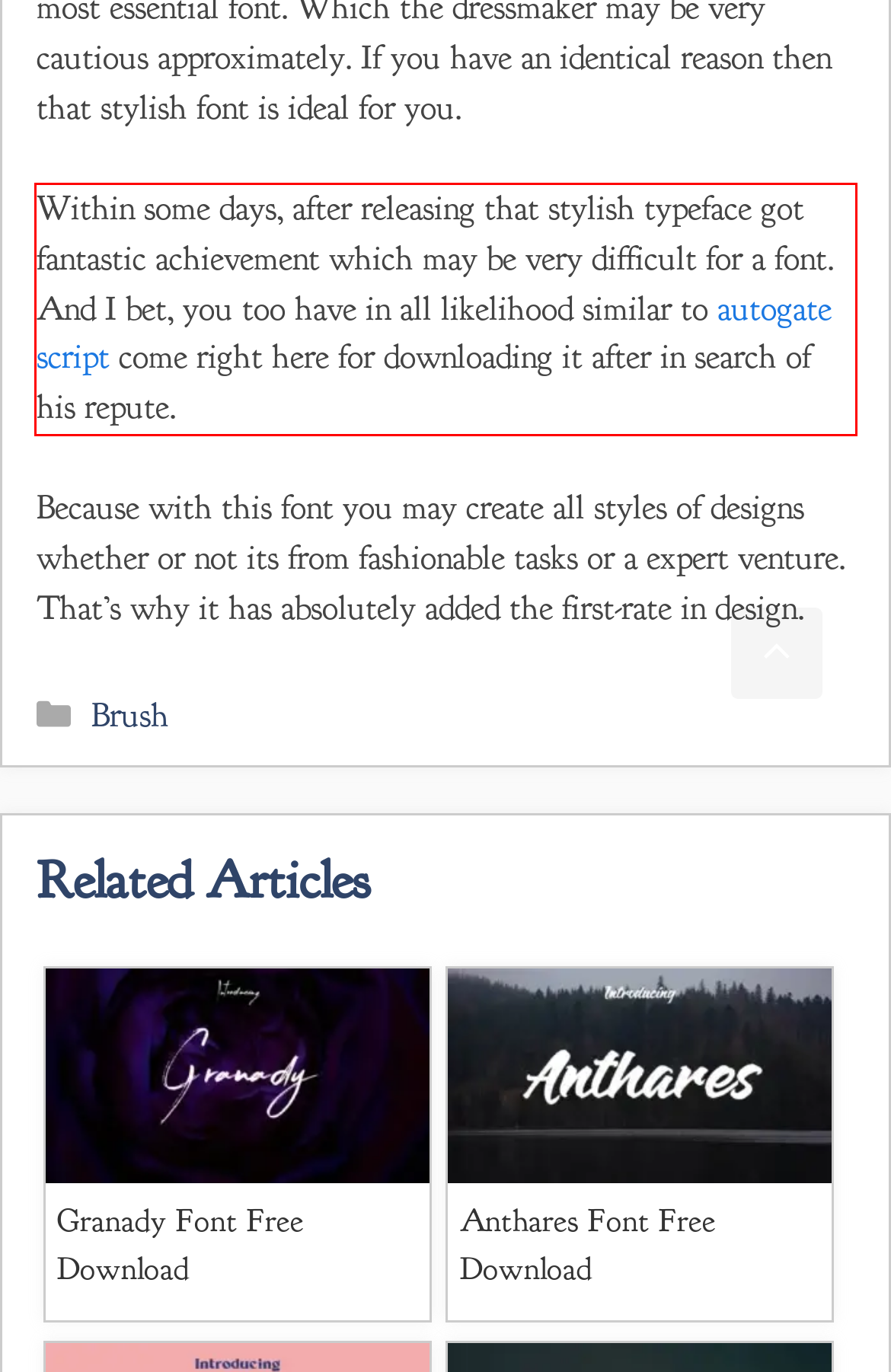Within the provided webpage screenshot, find the red rectangle bounding box and perform OCR to obtain the text content.

Within some days, after releasing that stylish typeface got fantastic achievement which may be very difficult for a font. And I bet, you too have in all likelihood similar to autogate script come right here for downloading it after in search of his repute.